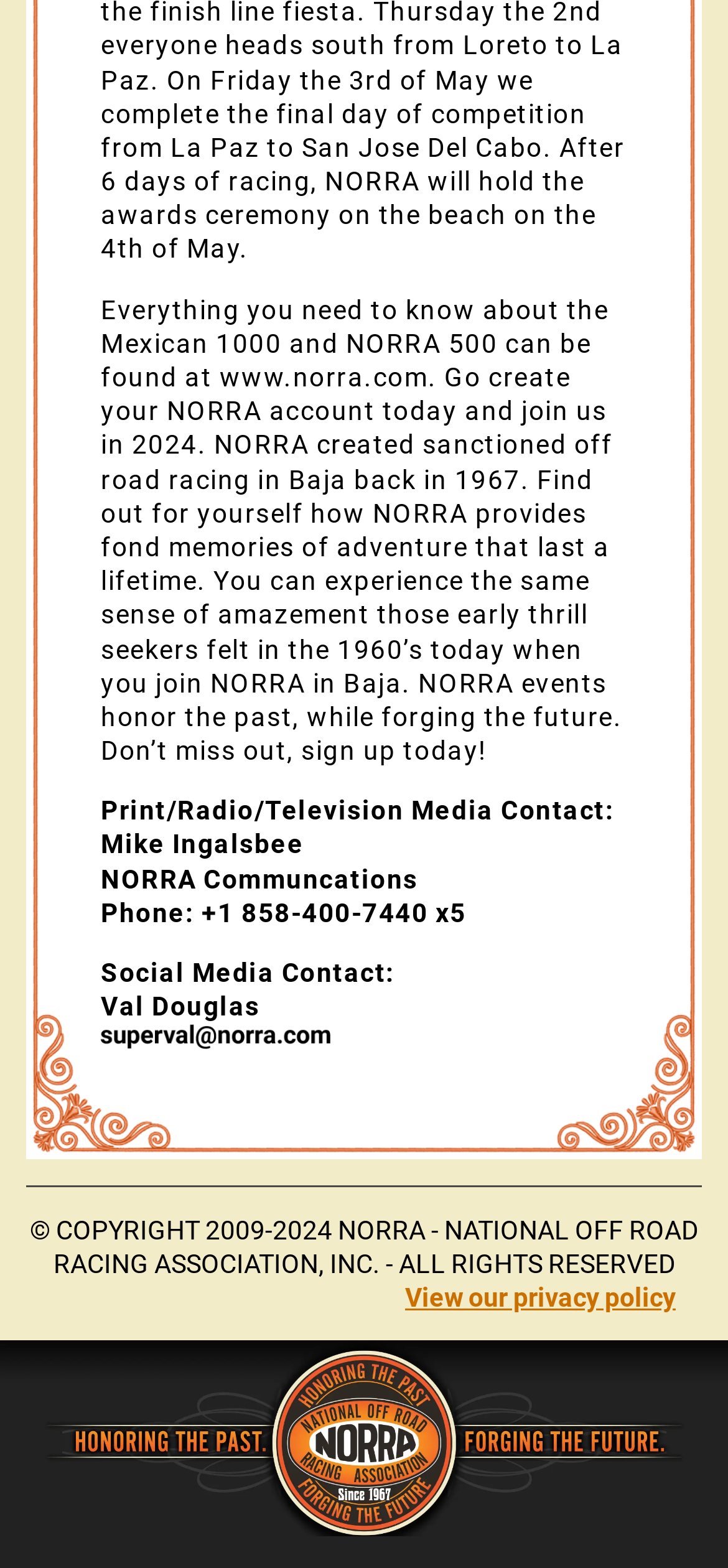Find and provide the bounding box coordinates for the UI element described with: "View our privacy policy".

[0.556, 0.818, 0.928, 0.837]